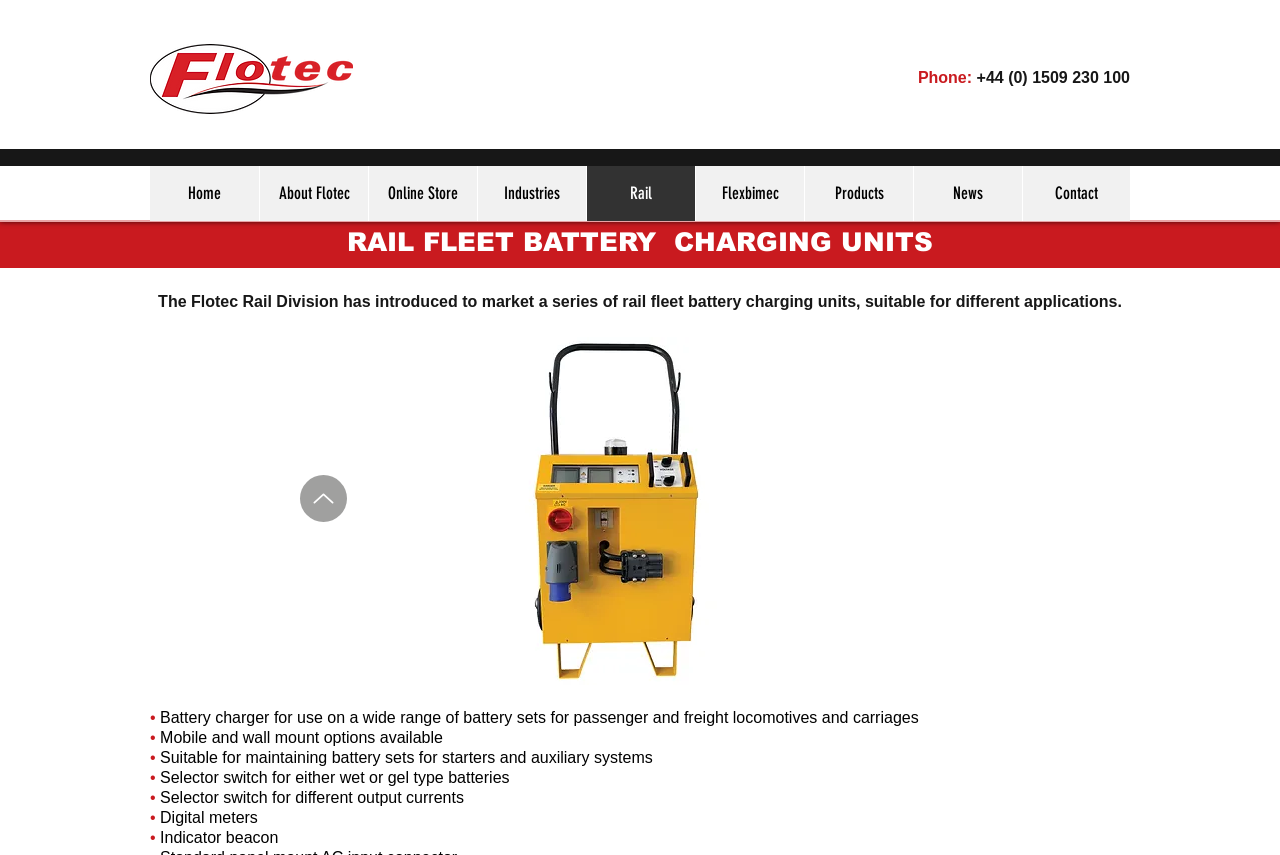Specify the bounding box coordinates of the element's region that should be clicked to achieve the following instruction: "Call the phone number.". The bounding box coordinates consist of four float numbers between 0 and 1, in the format [left, top, right, bottom].

[0.415, 0.081, 0.883, 0.104]